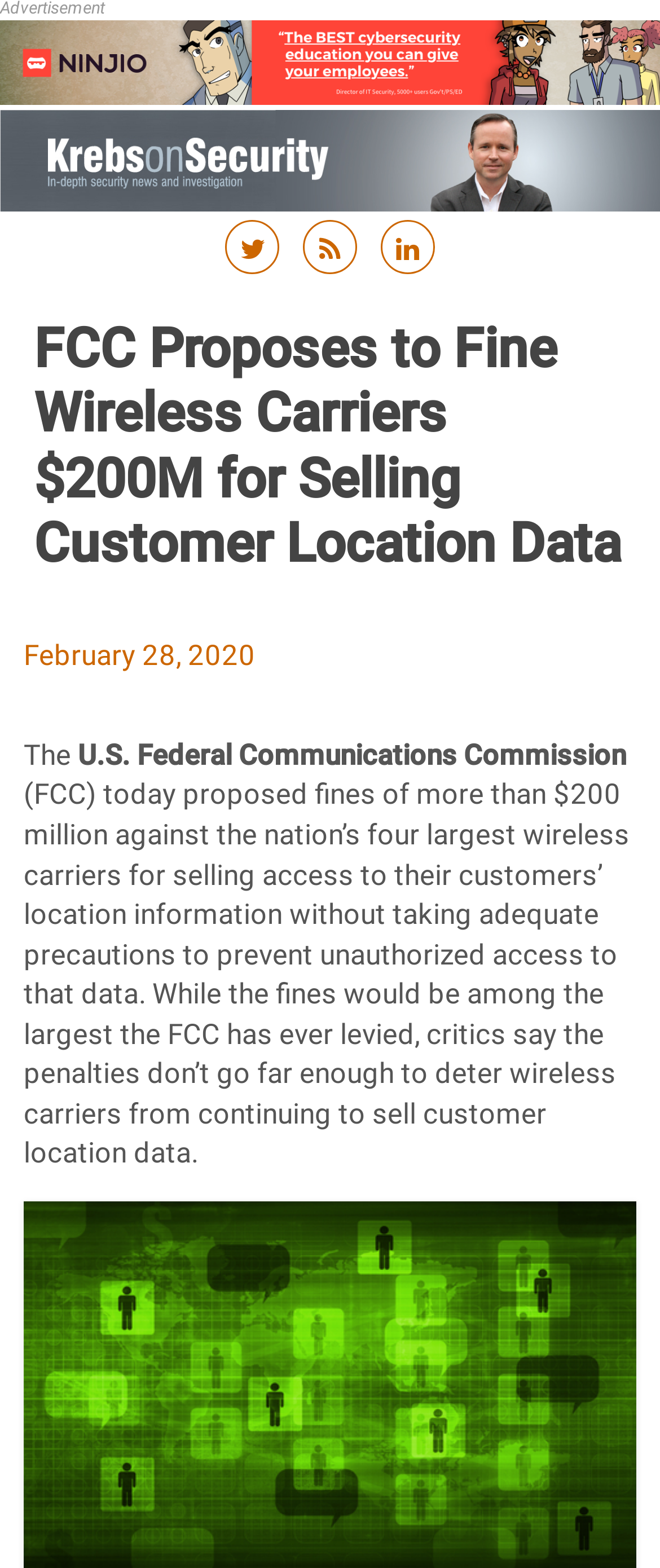What is the issue with the wireless carriers?
Analyze the image and provide a thorough answer to the question.

I found this information in the main text of the article, which states that the FCC proposed fines against the wireless carriers for selling access to their customers' location information without taking adequate precautions to prevent unauthorized access to that data.